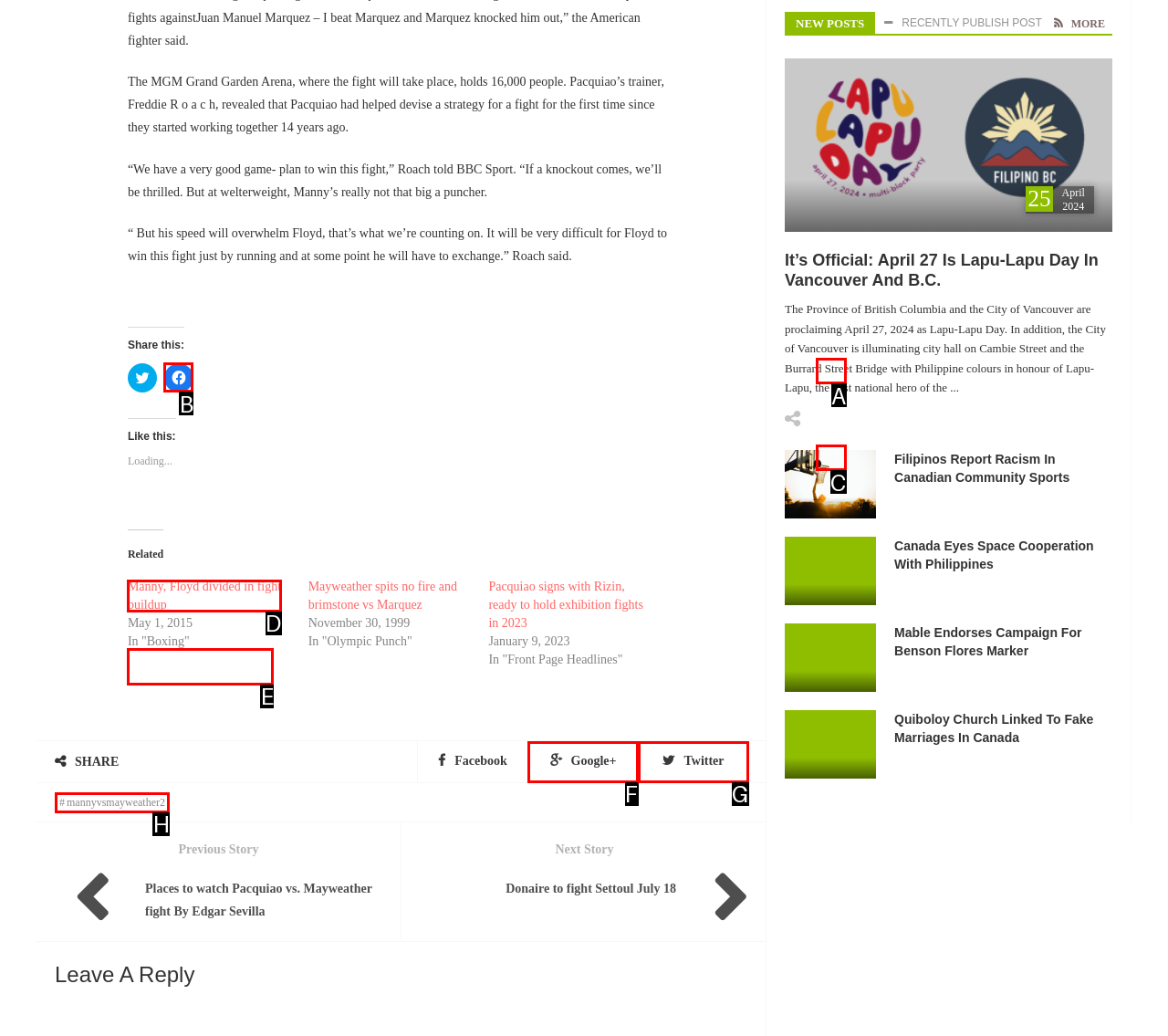Figure out which option to click to perform the following task: Read more about Manny, Floyd divided in fight buildup
Provide the letter of the correct option in your response.

E